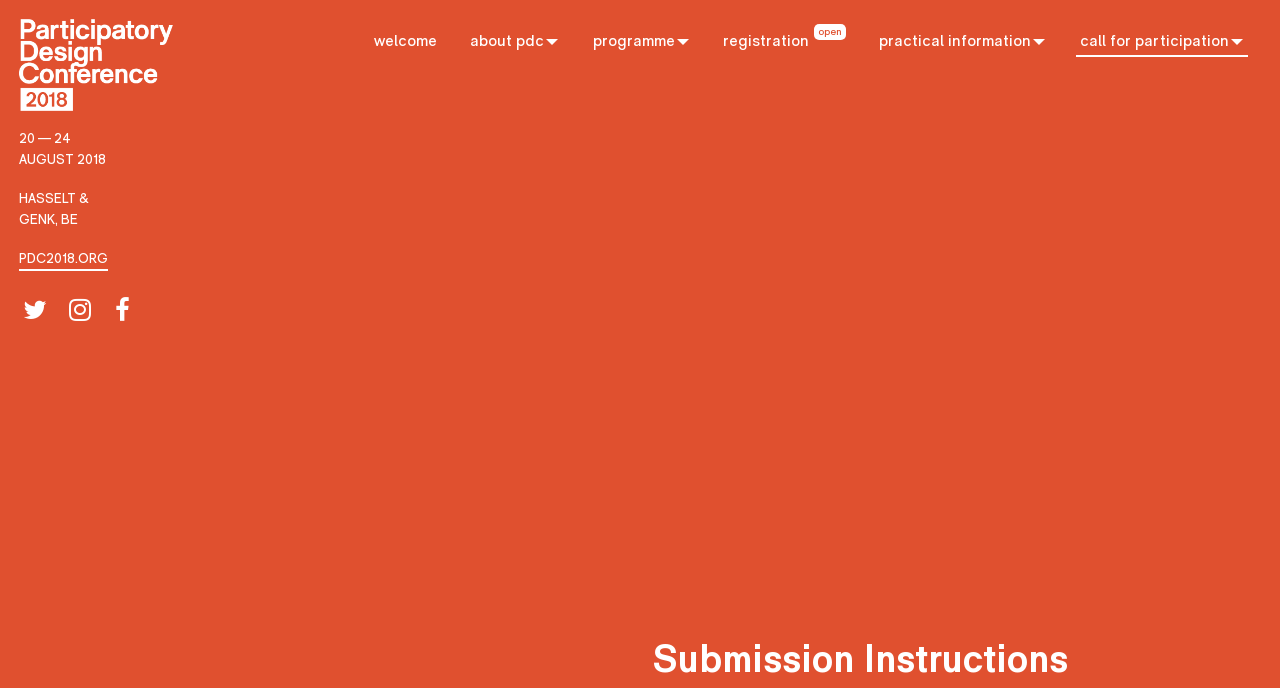Please specify the bounding box coordinates of the element that should be clicked to execute the given instruction: 'Click on Participatory Design Conference 2018 link'. Ensure the coordinates are four float numbers between 0 and 1, expressed as [left, top, right, bottom].

[0.015, 0.028, 0.016, 0.392]